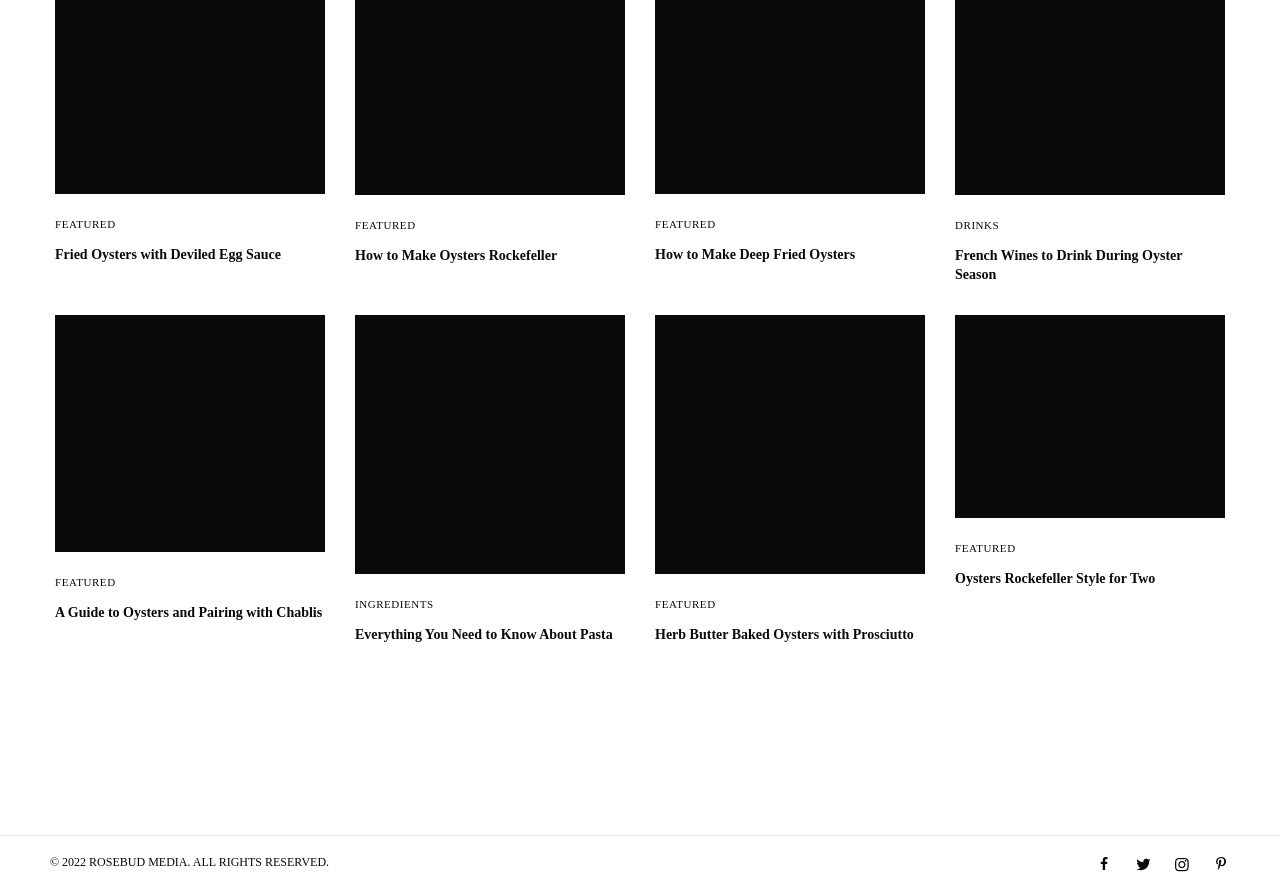Examine the image carefully and respond to the question with a detailed answer: 
What is the copyright information on the webpage?

I looked at the bottom of the webpage and found the copyright information, which states '2022 ROSEBUD MEDIA. ALL RIGHTS RESERVED.', indicating that the webpage content is owned by ROSEBUD MEDIA and is protected by copyright.